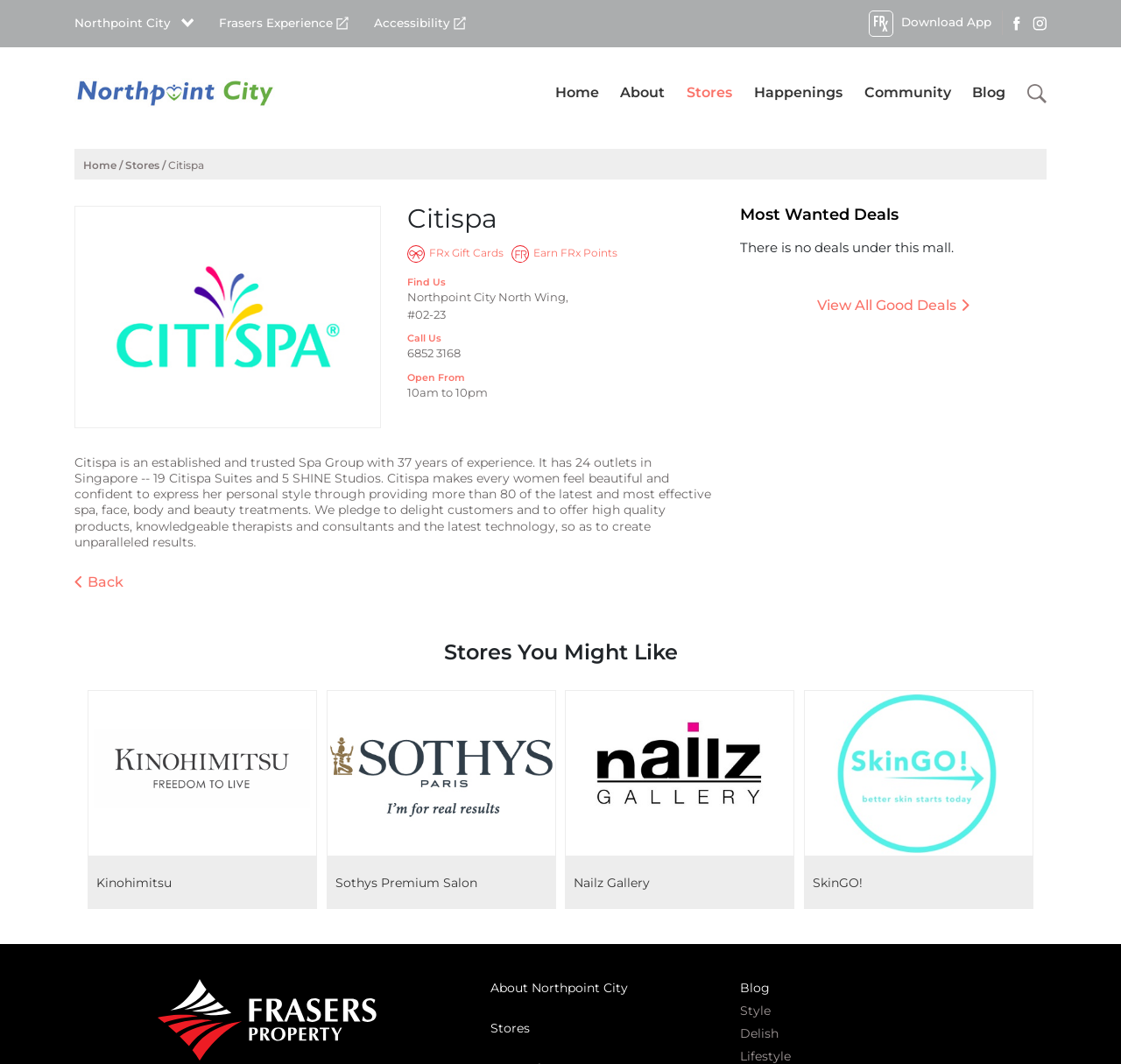Locate the UI element that matches the description Frasers Experience in the webpage screenshot. Return the bounding box coordinates in the format (top-left x, top-left y, bottom-right x, bottom-right y), with values ranging from 0 to 1.

[0.195, 0.015, 0.311, 0.028]